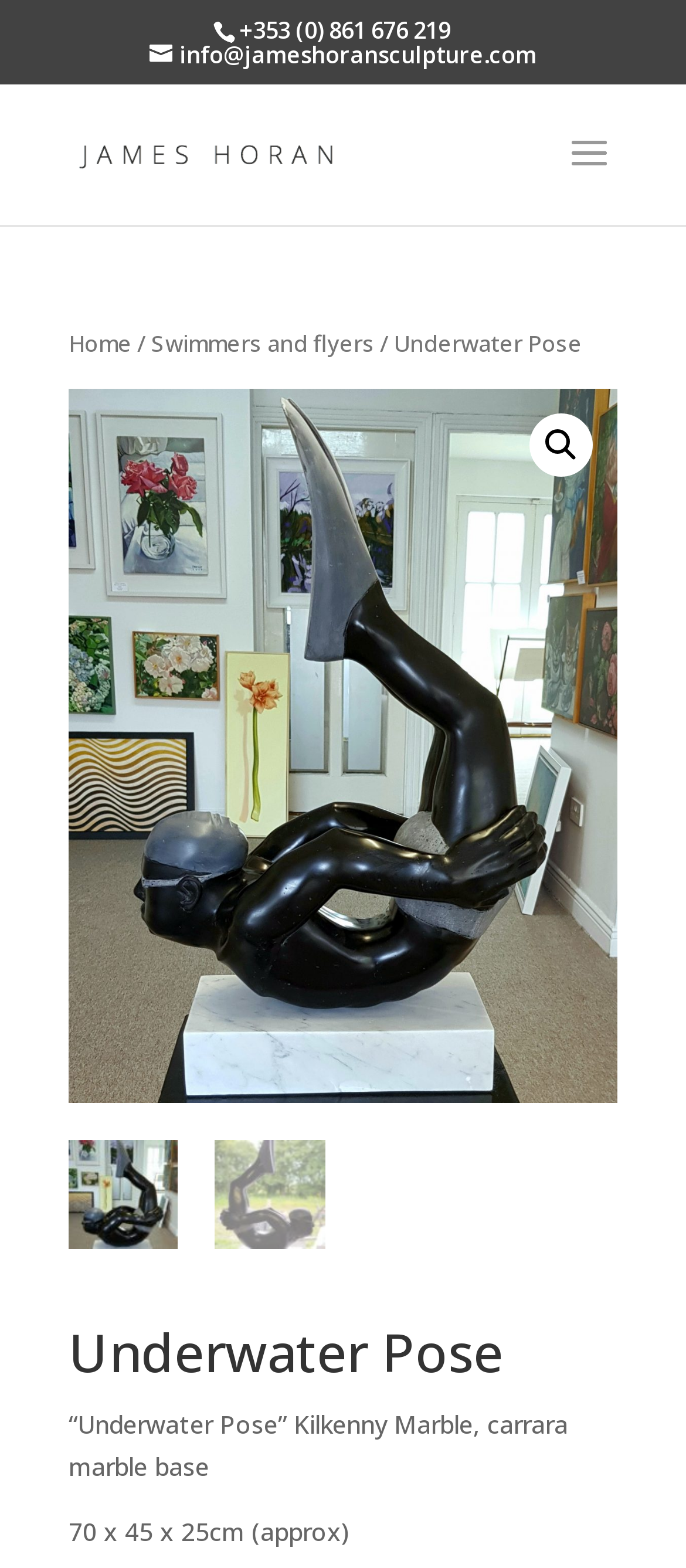Reply to the question below using a single word or brief phrase:
Is there a navigation menu on the webpage?

Yes